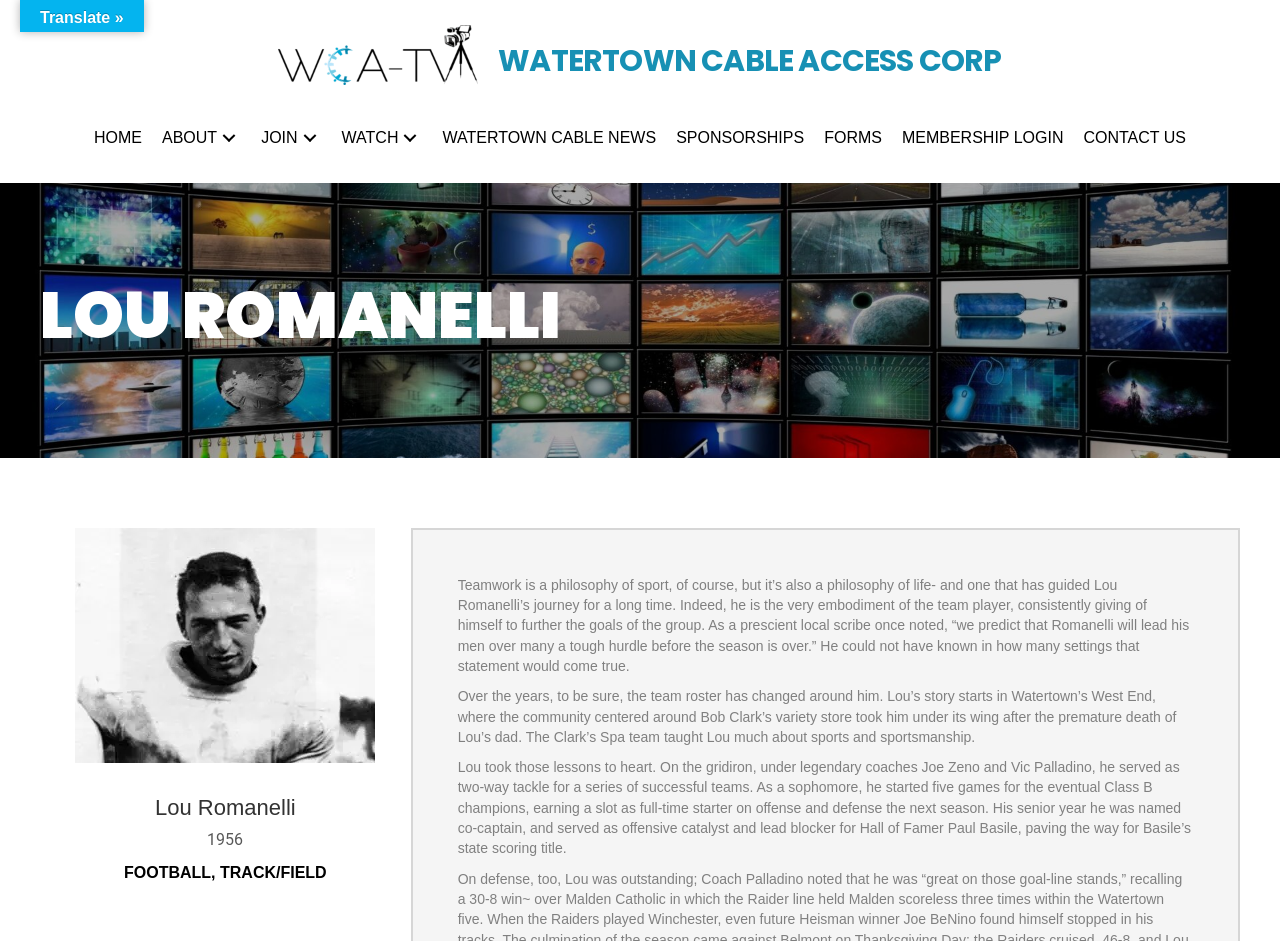Please find the bounding box coordinates of the clickable region needed to complete the following instruction: "View Lou Romanelli's biography". The bounding box coordinates must consist of four float numbers between 0 and 1, i.e., [left, top, right, bottom].

[0.031, 0.287, 0.438, 0.383]